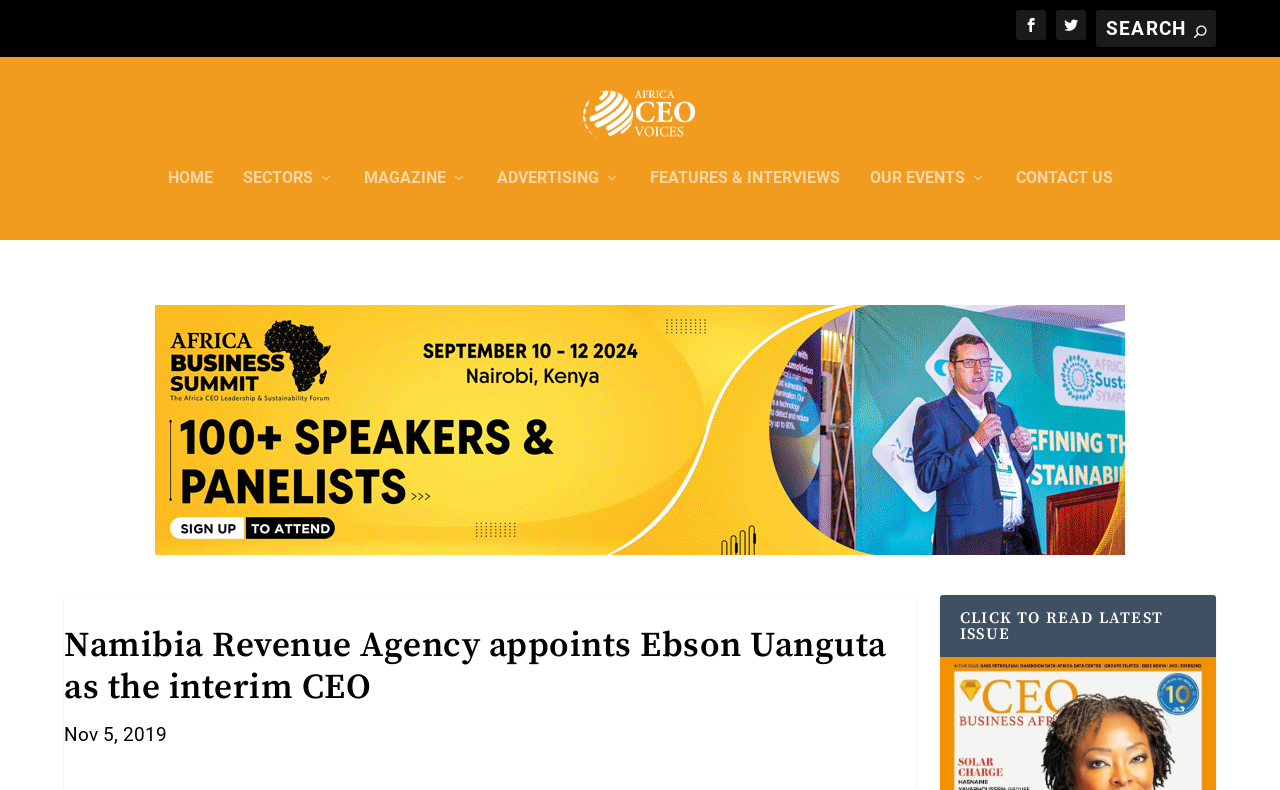Based on the element description, predict the bounding box coordinates (top-left x, top-left y, bottom-right x, bottom-right y) for the UI element in the screenshot: aria-label="Facebook"

None